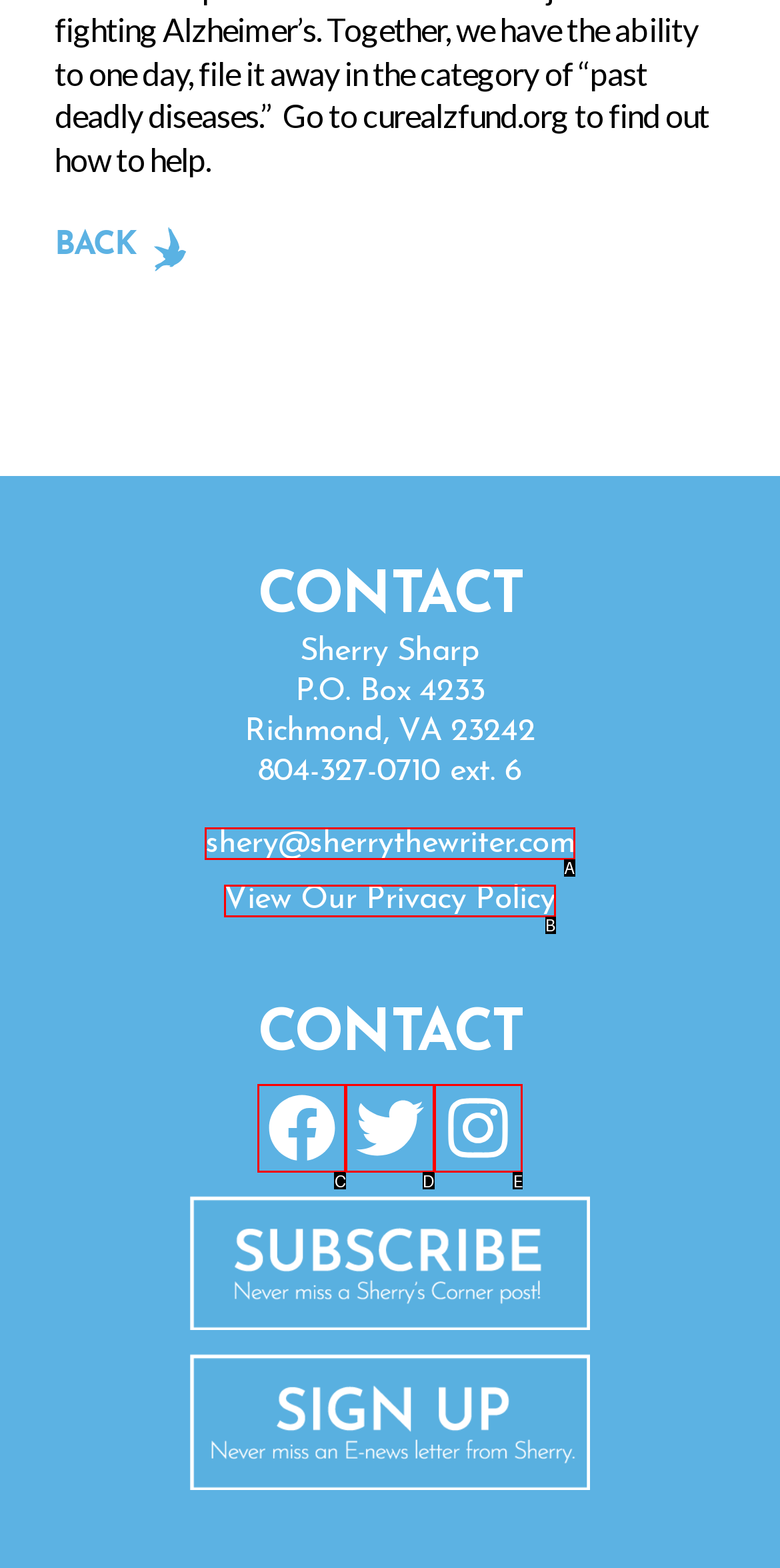Based on the description: View Our Privacy Policy, identify the matching lettered UI element.
Answer by indicating the letter from the choices.

B